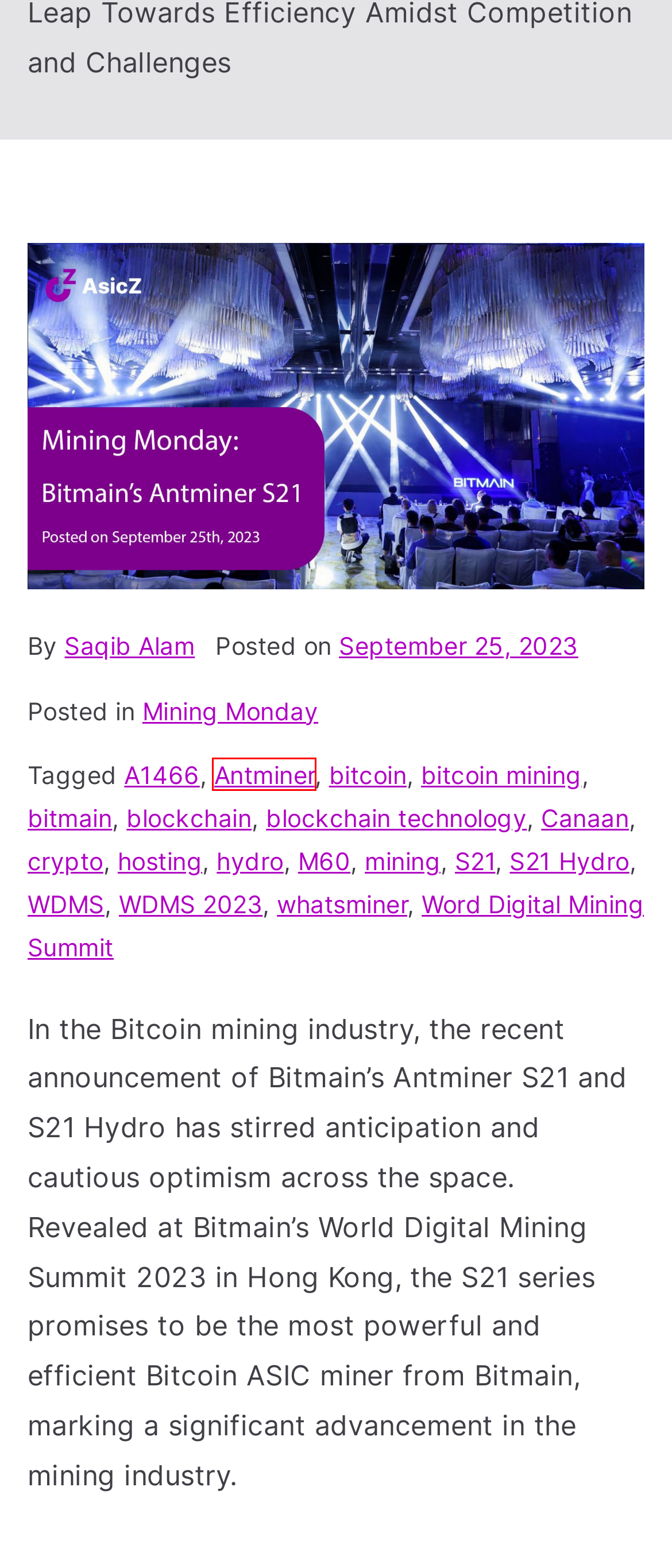Inspect the screenshot of a webpage with a red rectangle bounding box. Identify the webpage description that best corresponds to the new webpage after clicking the element inside the bounding box. Here are the candidates:
A. Antminer
B. S21
C. crypto
D. bitcoin mining
E. blockchain technology
F. bitcoin
G. Word Digital Mining Summit
H. whatsminer

A